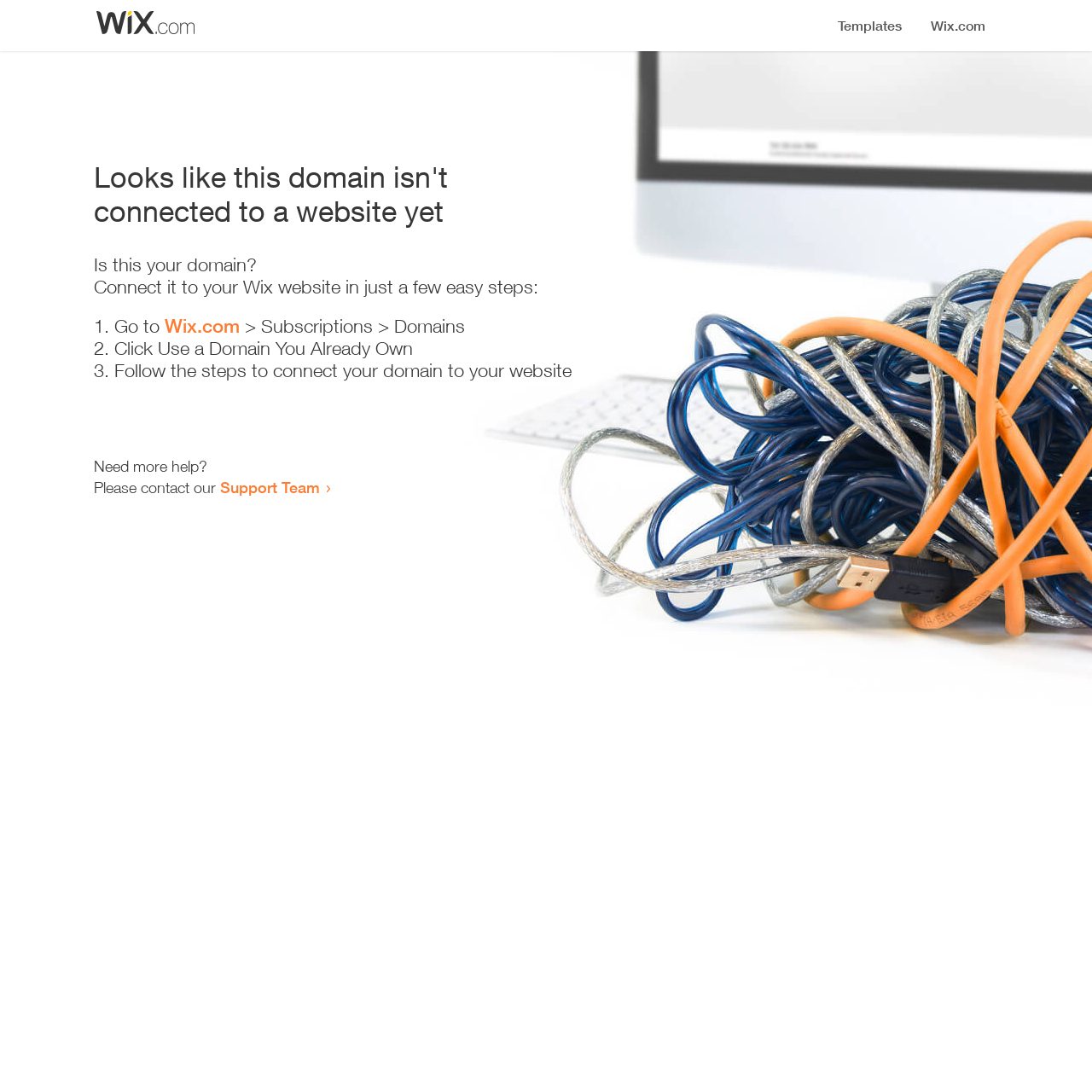Respond to the question below with a concise word or phrase:
Where can I get more help?

Support Team